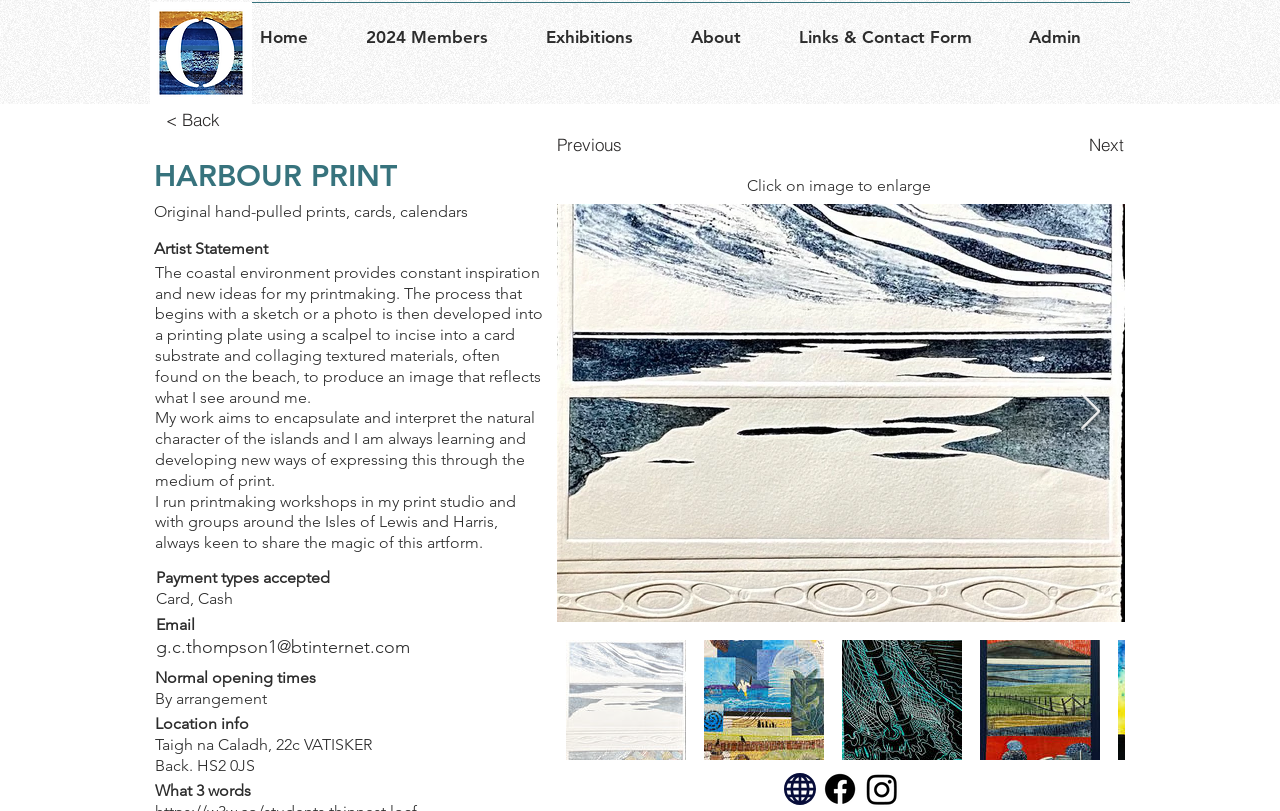Please locate the bounding box coordinates of the element that should be clicked to complete the given instruction: "Check the News section".

None